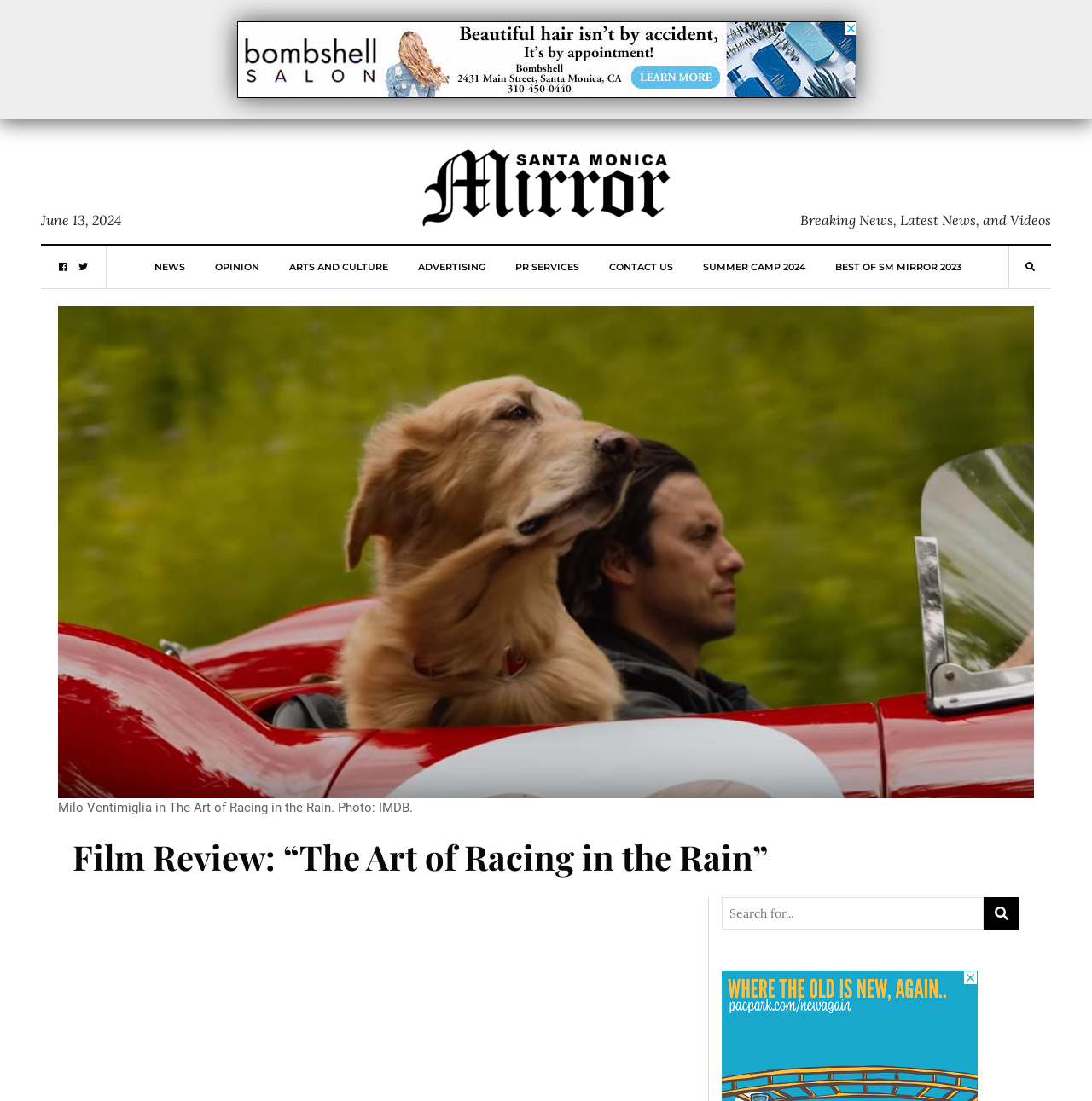Please determine the bounding box coordinates for the UI element described as: "Opinion".

[0.196, 0.223, 0.237, 0.262]